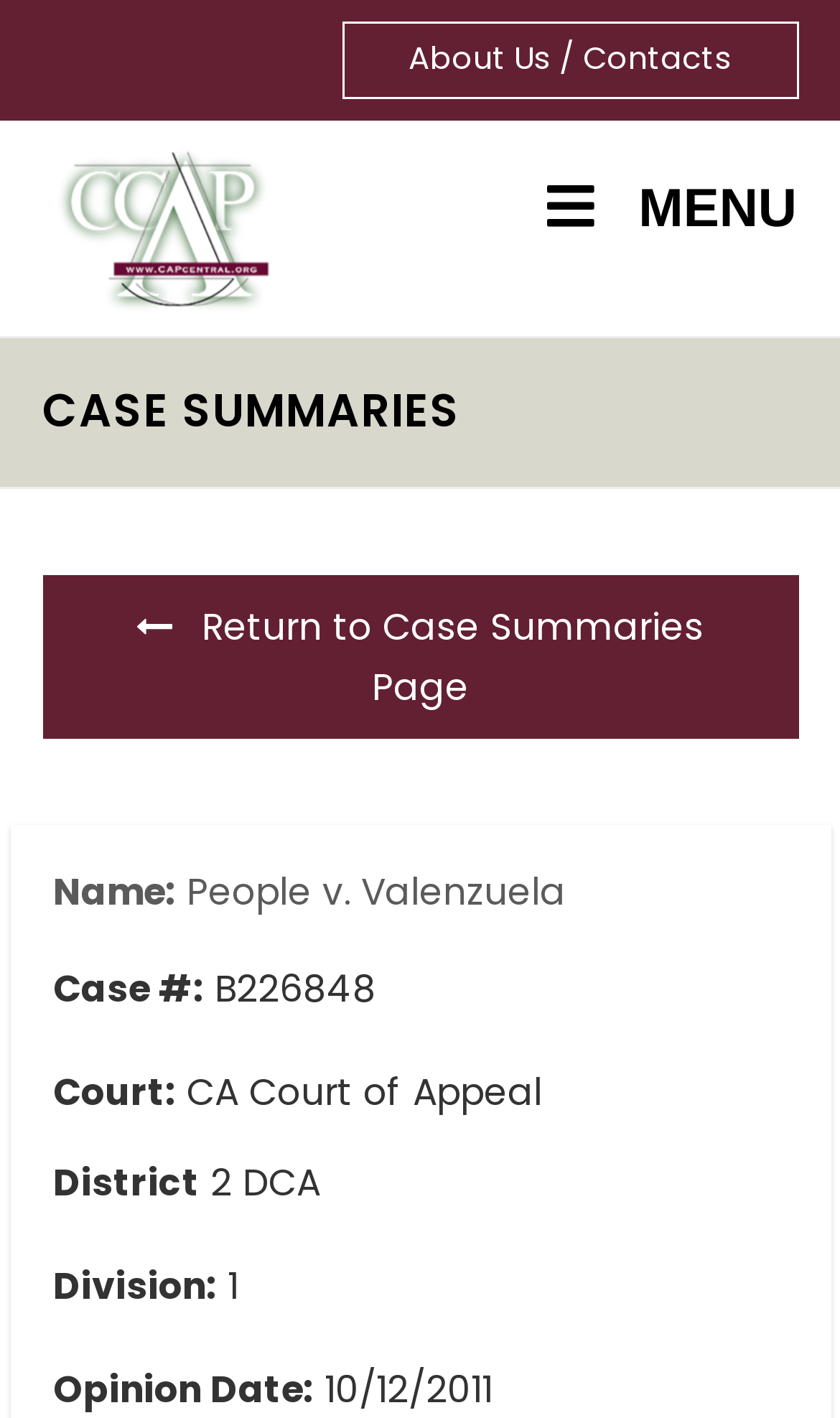By analyzing the image, answer the following question with a detailed response: What is the court of appeal?

I found the court of appeal by looking at the static text element that says 'Court:' and its corresponding value 'CA Court of Appeal'.